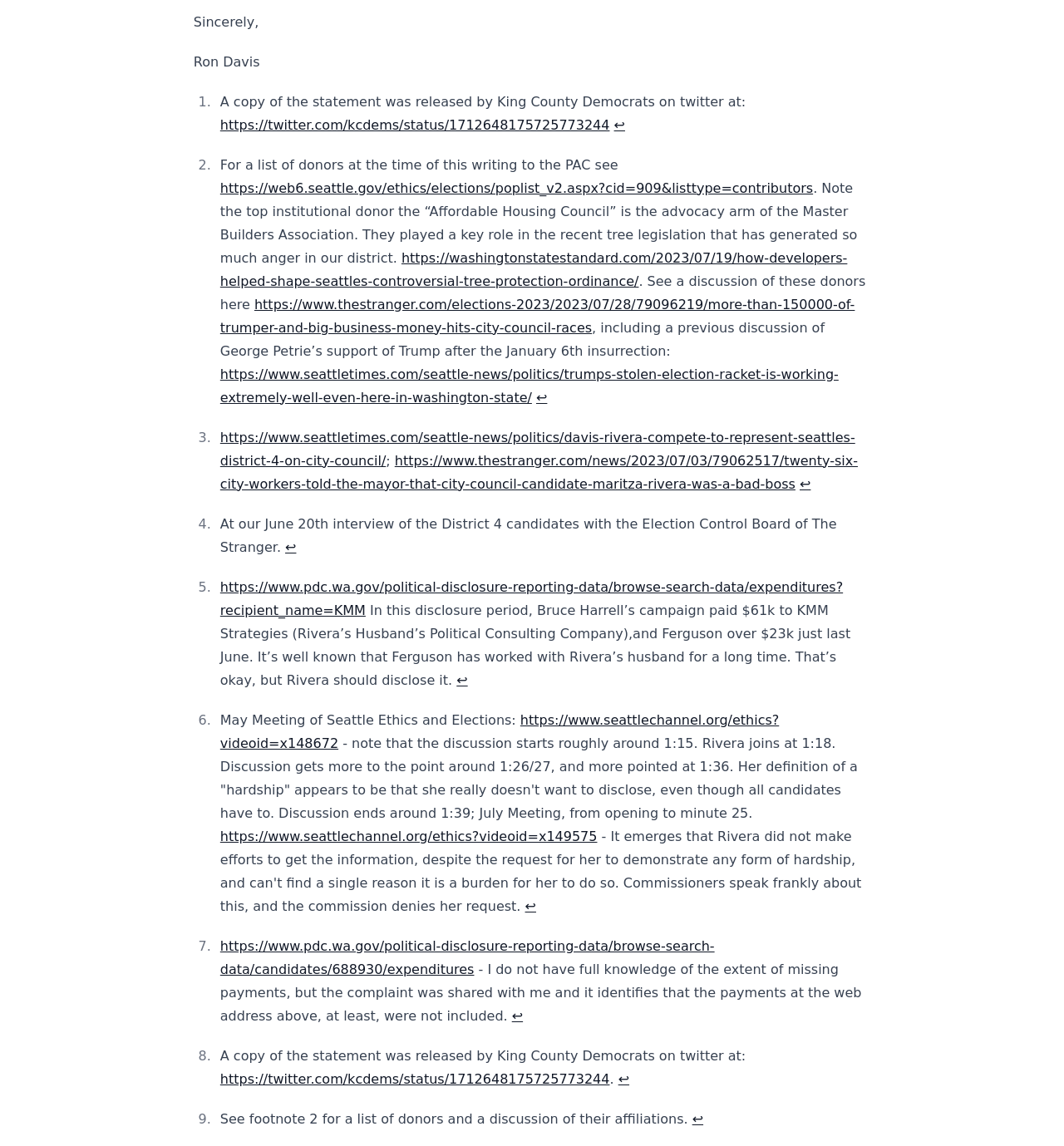Bounding box coordinates are to be given in the format (top-left x, top-left y, bottom-right x, bottom-right y). All values must be floating point numbers between 0 and 1. Provide the bounding box coordinate for the UI element described as: https://www.thestranger.com/elections-2023/2023/07/28/79096219/more-than-150000-of-trumper-and-big-business-money-hits-city-council-races

[0.207, 0.259, 0.803, 0.293]